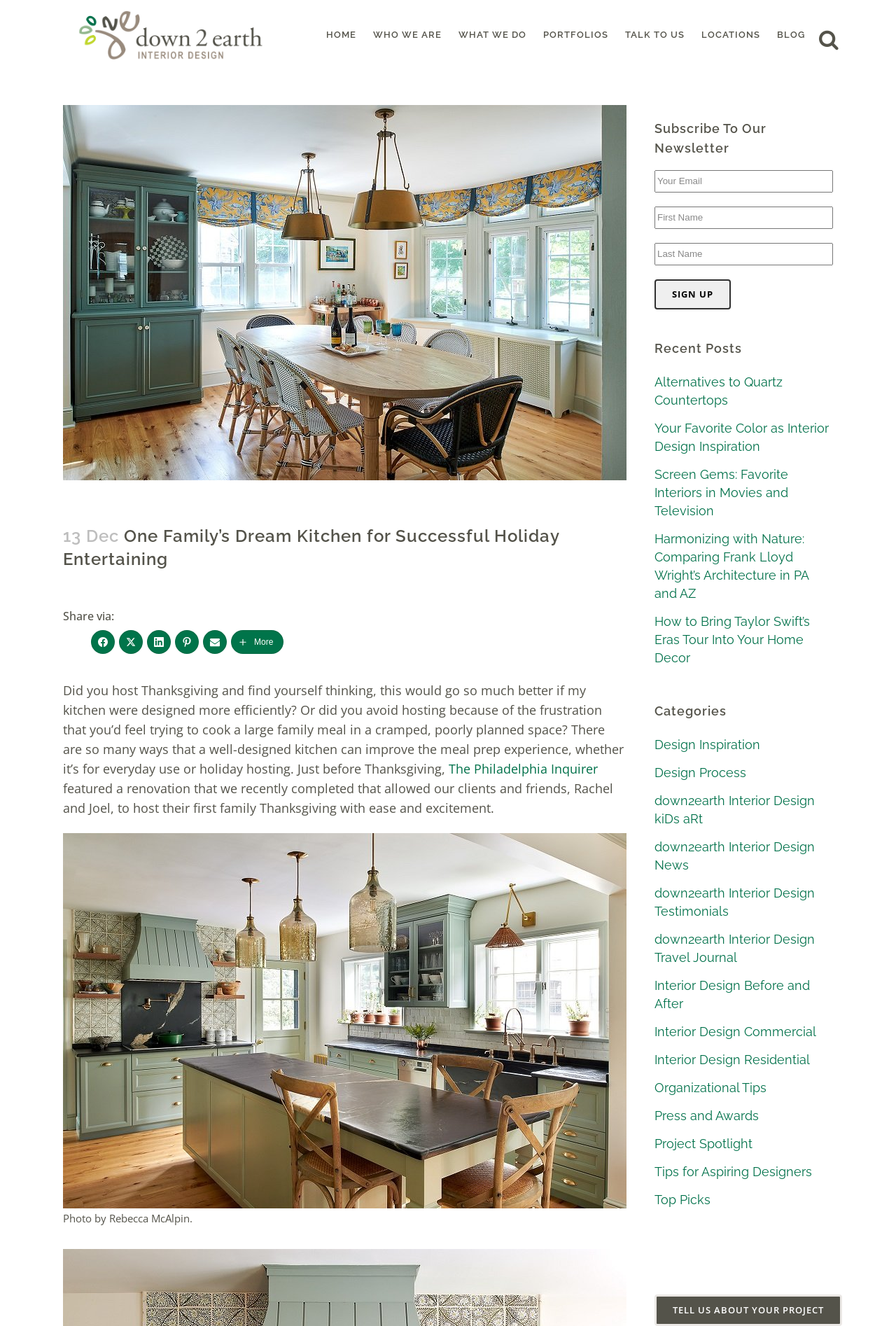Provide the bounding box coordinates of the HTML element this sentence describes: "down2earth Interior Design News".

[0.73, 0.633, 0.909, 0.658]